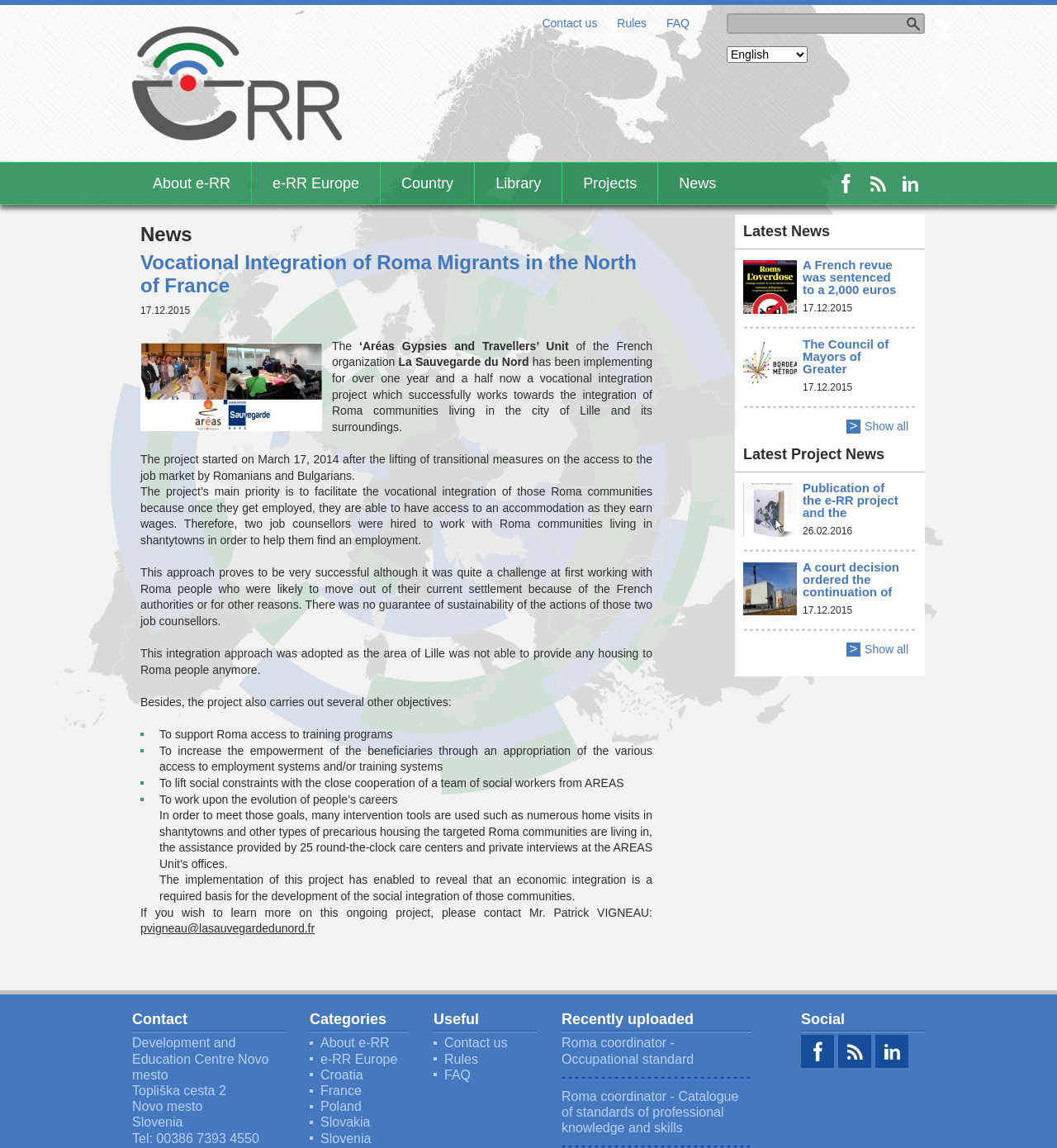Determine the bounding box coordinates of the clickable element to complete this instruction: "Contact us". Provide the coordinates in the format of four float numbers between 0 and 1, [left, top, right, bottom].

[0.513, 0.014, 0.565, 0.026]